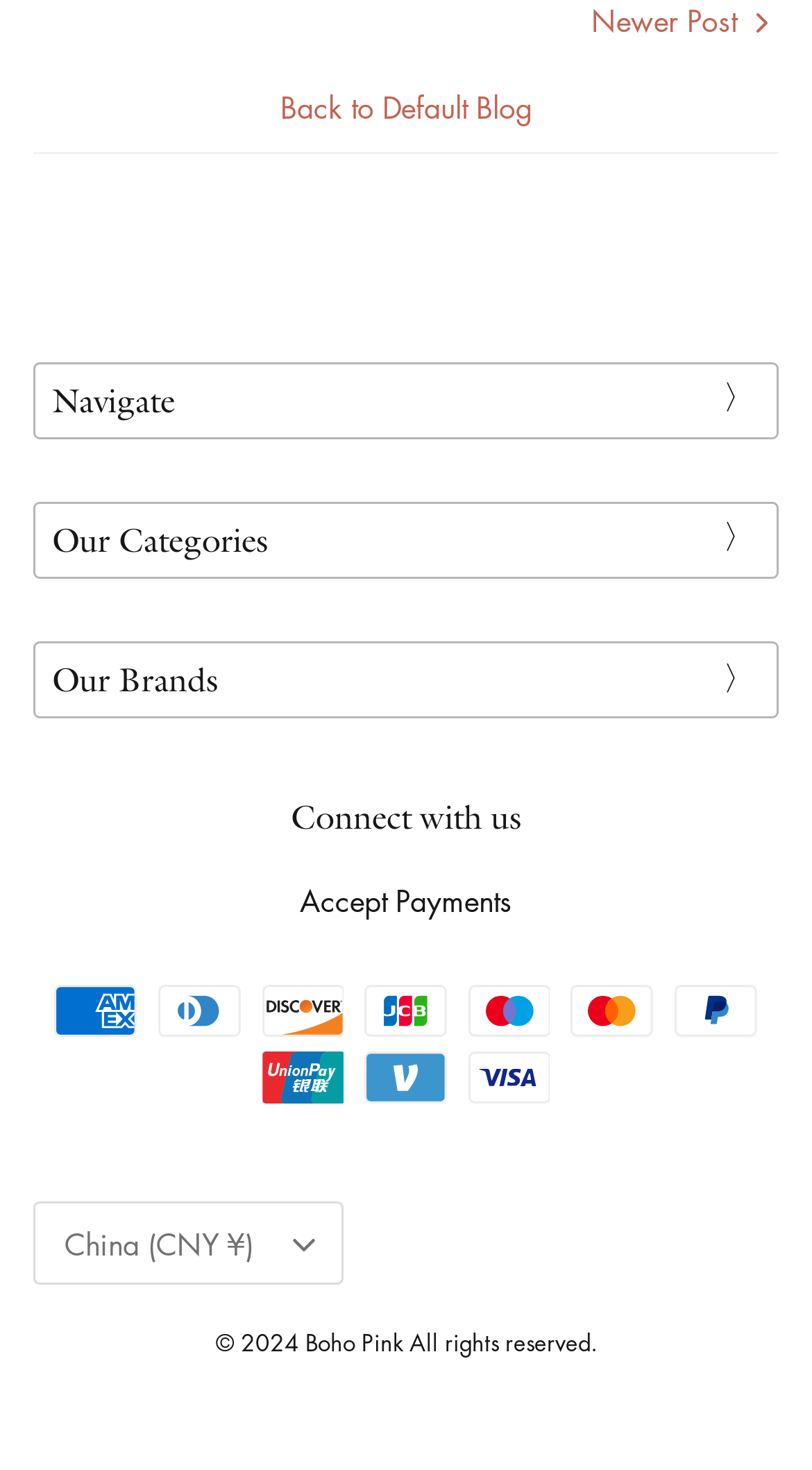Bounding box coordinates should be provided in the format (top-left x, top-left y, bottom-right x, bottom-right y) with all values between 0 and 1. Identify the bounding box for this UI element: New Arrivals

[0.405, 0.453, 0.595, 0.48]